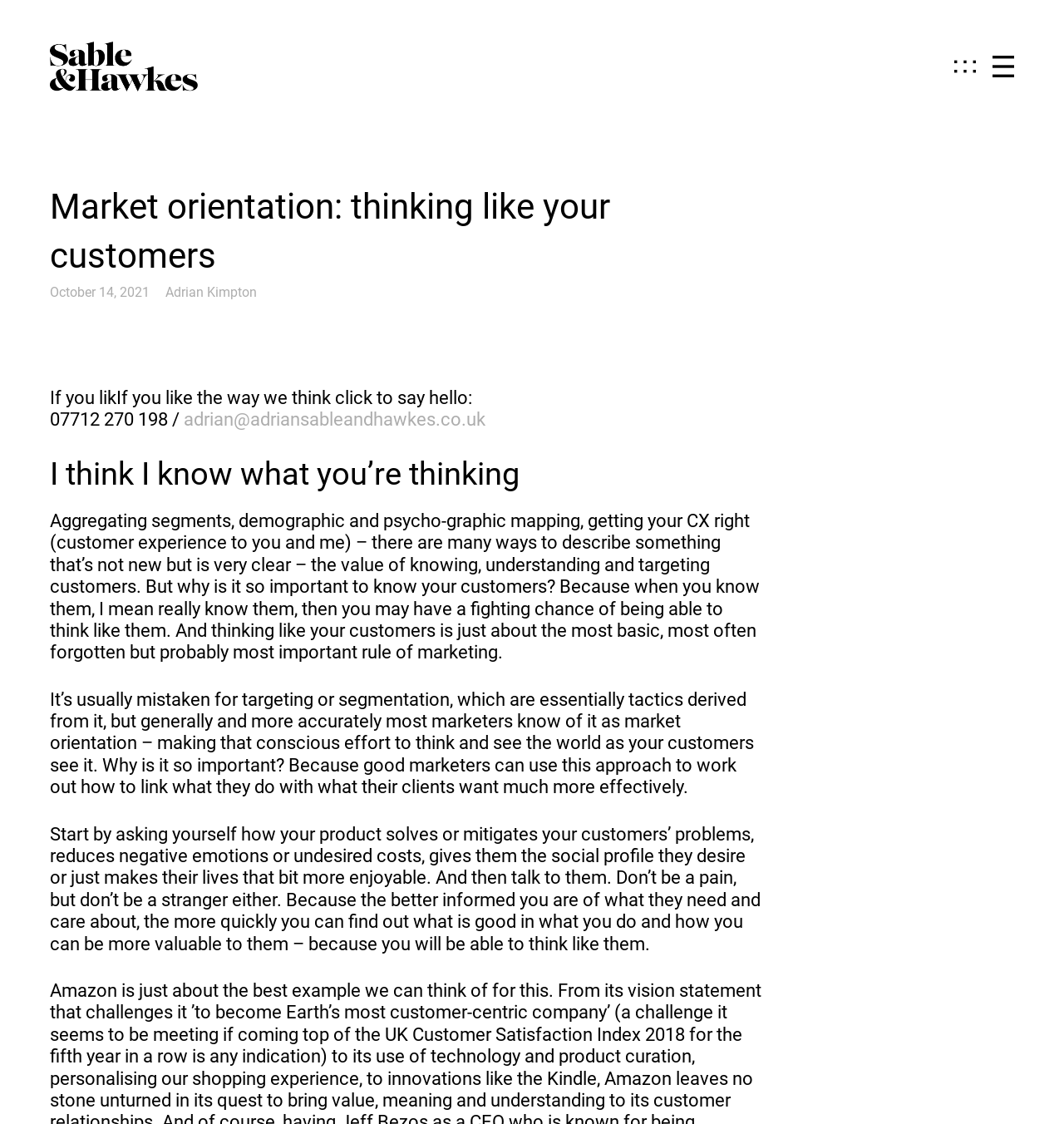Generate a comprehensive description of the contents of the webpage.

This webpage is about market orientation, specifically focusing on thinking like customers. At the top left, there is a logo of "Sable&Hawkes" with a link to the company's website. On the top right, there are three social media icons with links. 

Below the logo, there is a heading that reads "Market orientation: thinking like your customers". Next to it, there is a date "October 14, 2021" and the author's name "Adrian Kimpton". 

Further down, there is a paragraph of text that invites readers to contact the author. Below that, there is a heading "I think I know what you’re thinking" followed by a long passage of text that explains the importance of market orientation in marketing. The text discusses how knowing and understanding customers is crucial in marketing and how it can help marketers to think like their customers.

The webpage also has a complementary section at the bottom, but it does not contain any text or images.